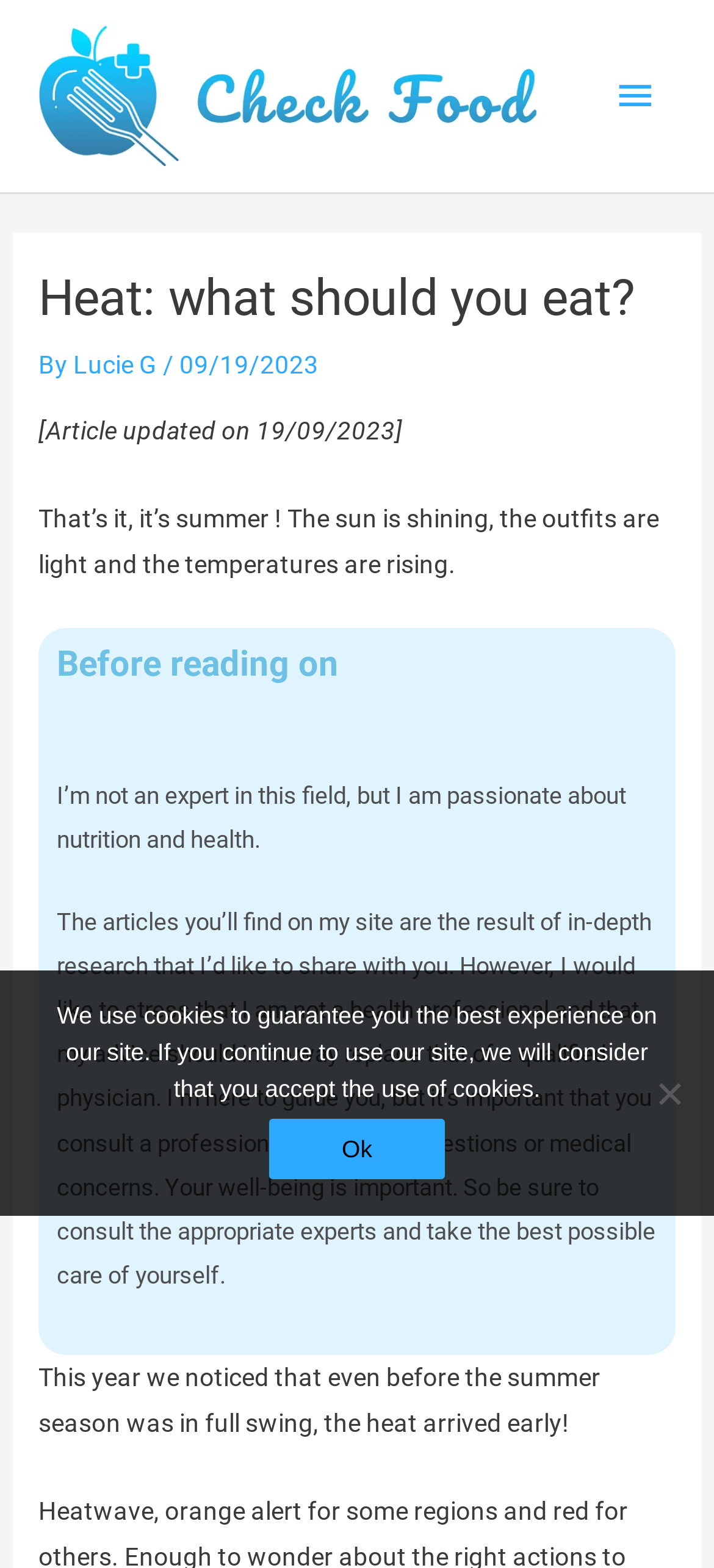Extract the primary headline from the webpage and present its text.

Heat: what should you eat?